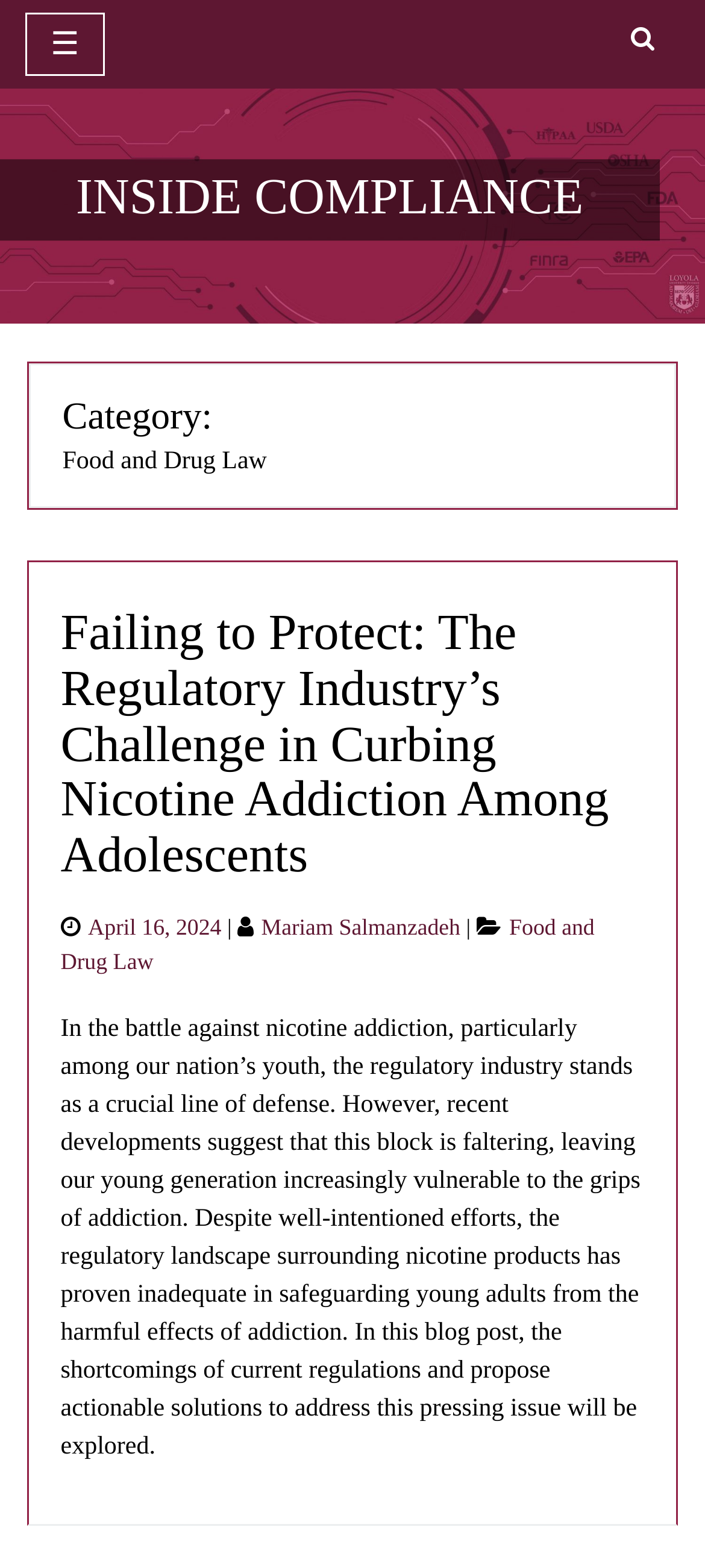Provide a short, one-word or phrase answer to the question below:
Who is the author of the article?

Mariam Salmanzadeh